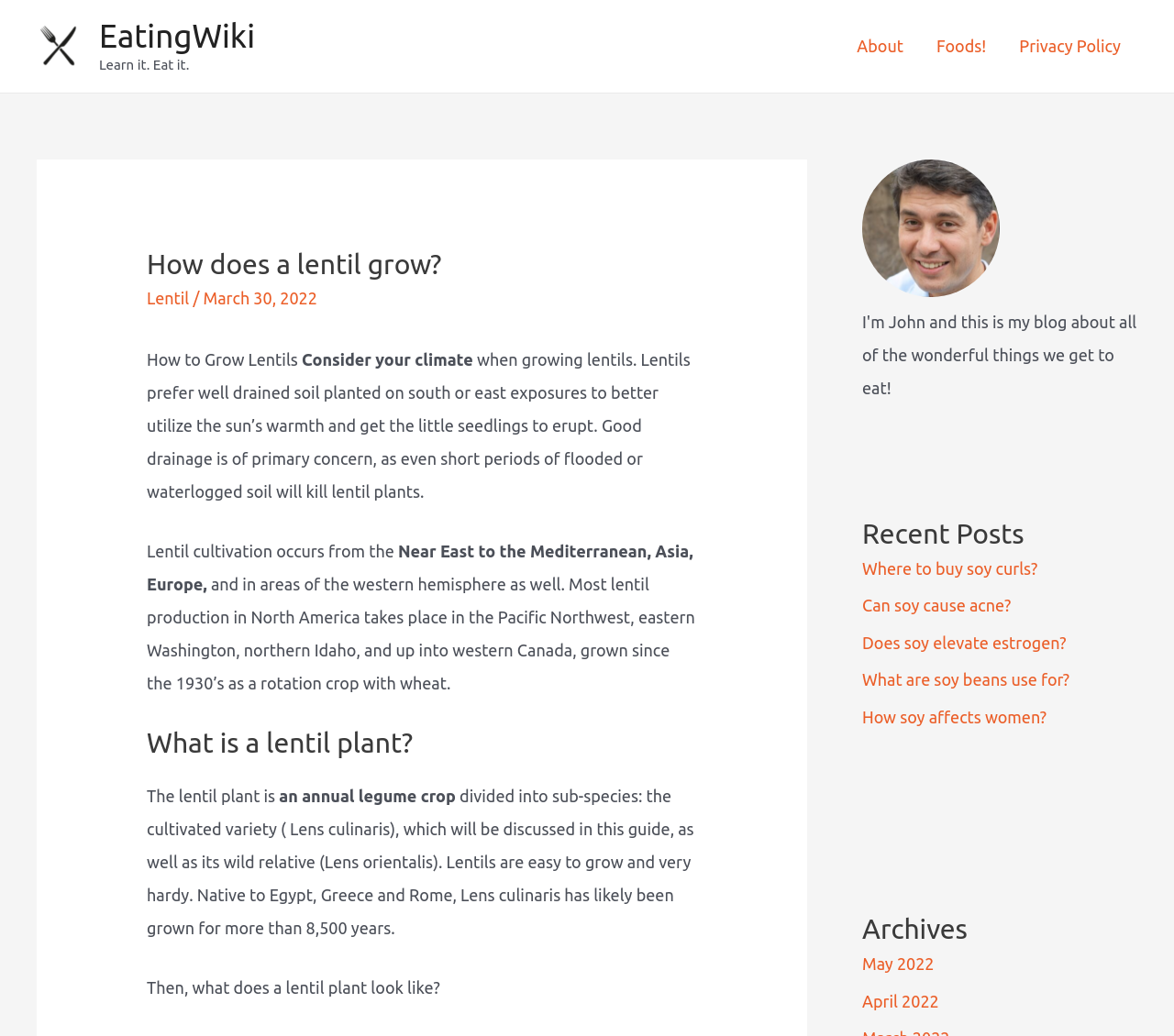Locate the bounding box coordinates of the clickable element to fulfill the following instruction: "Learn more about 'Lentil' cultivation". Provide the coordinates as four float numbers between 0 and 1 in the format [left, top, right, bottom].

[0.125, 0.278, 0.161, 0.296]